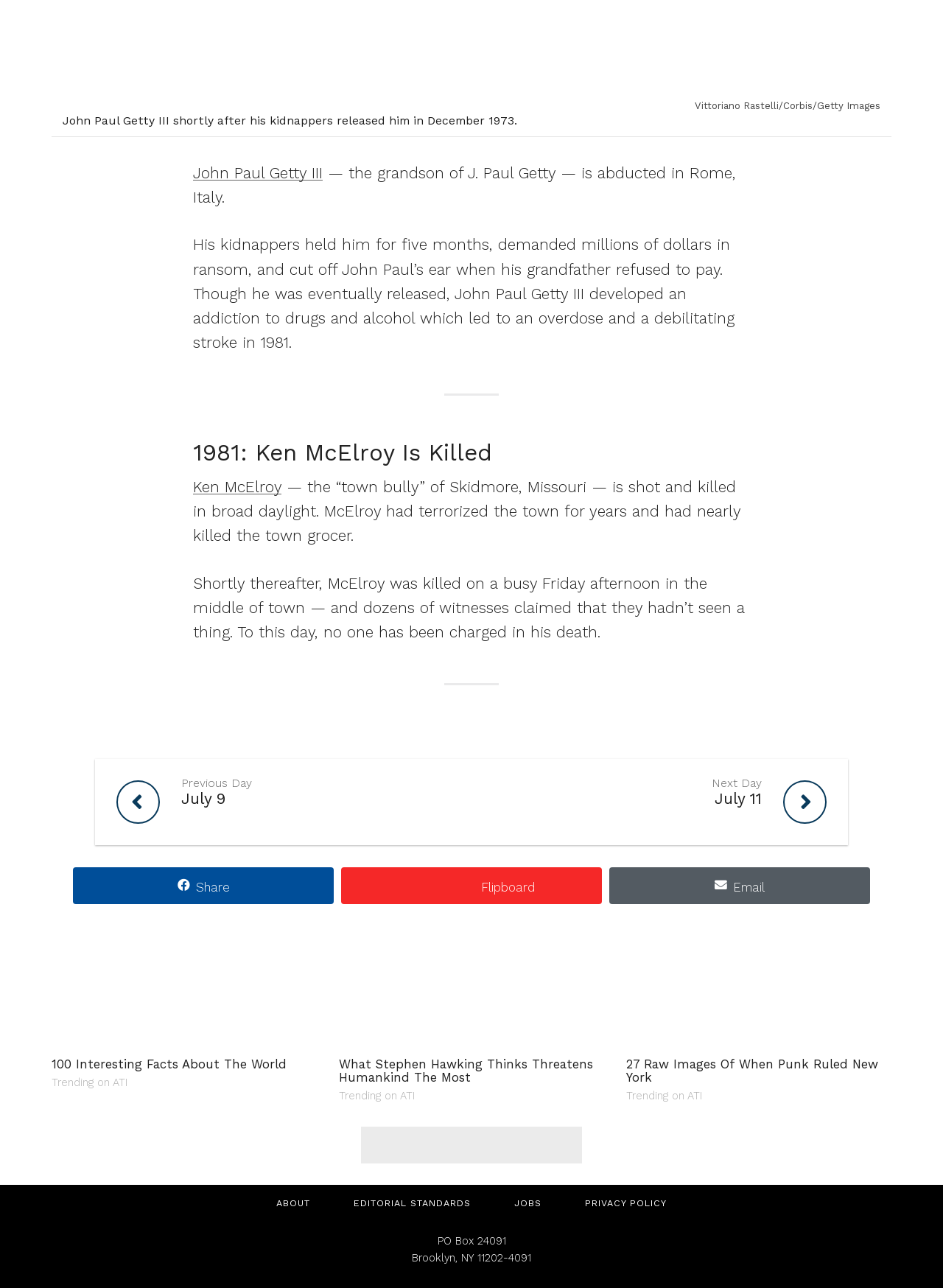Please identify the bounding box coordinates of the area that needs to be clicked to follow this instruction: "Share the article on Flipboard".

[0.362, 0.673, 0.638, 0.702]